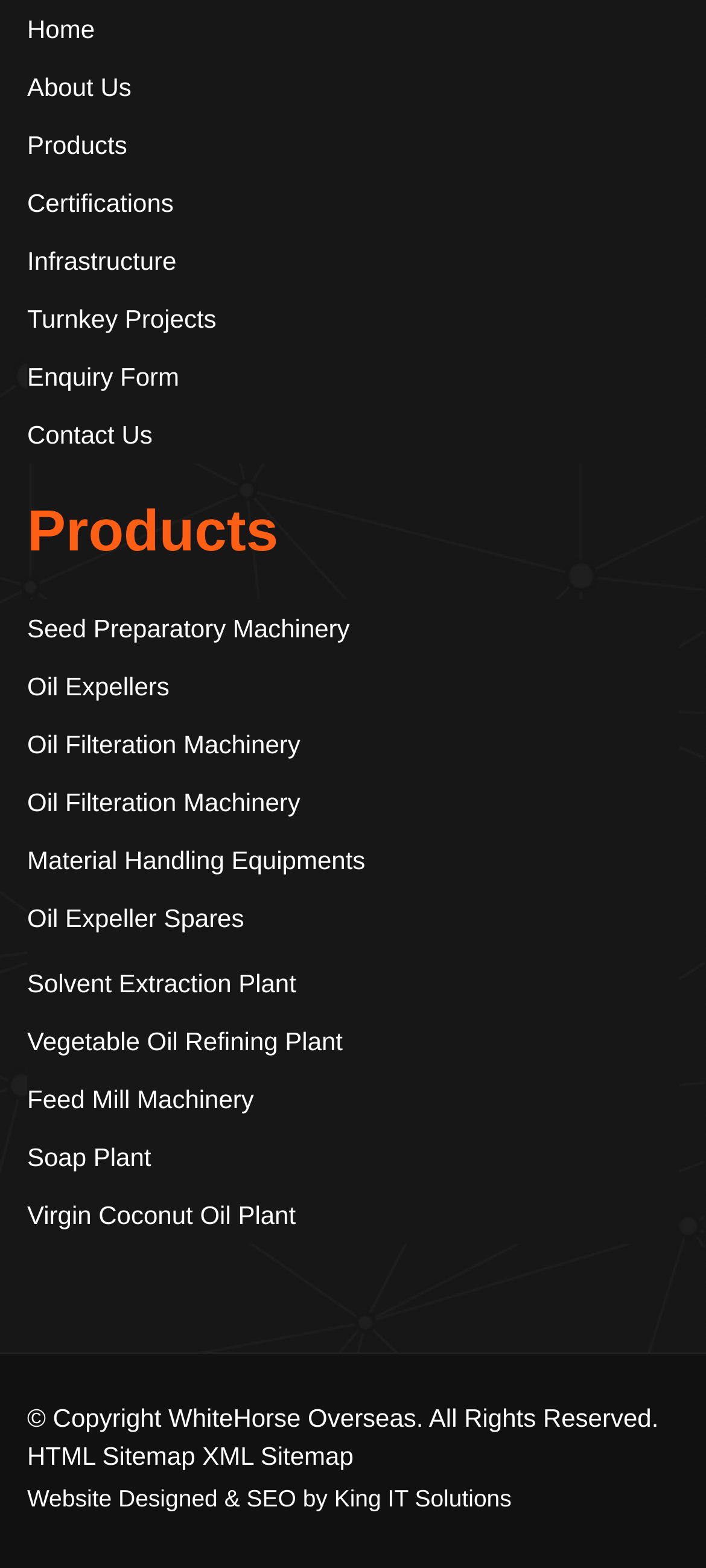What is the name of the company?
Based on the visual content, answer with a single word or a brief phrase.

WhiteHorse Overseas